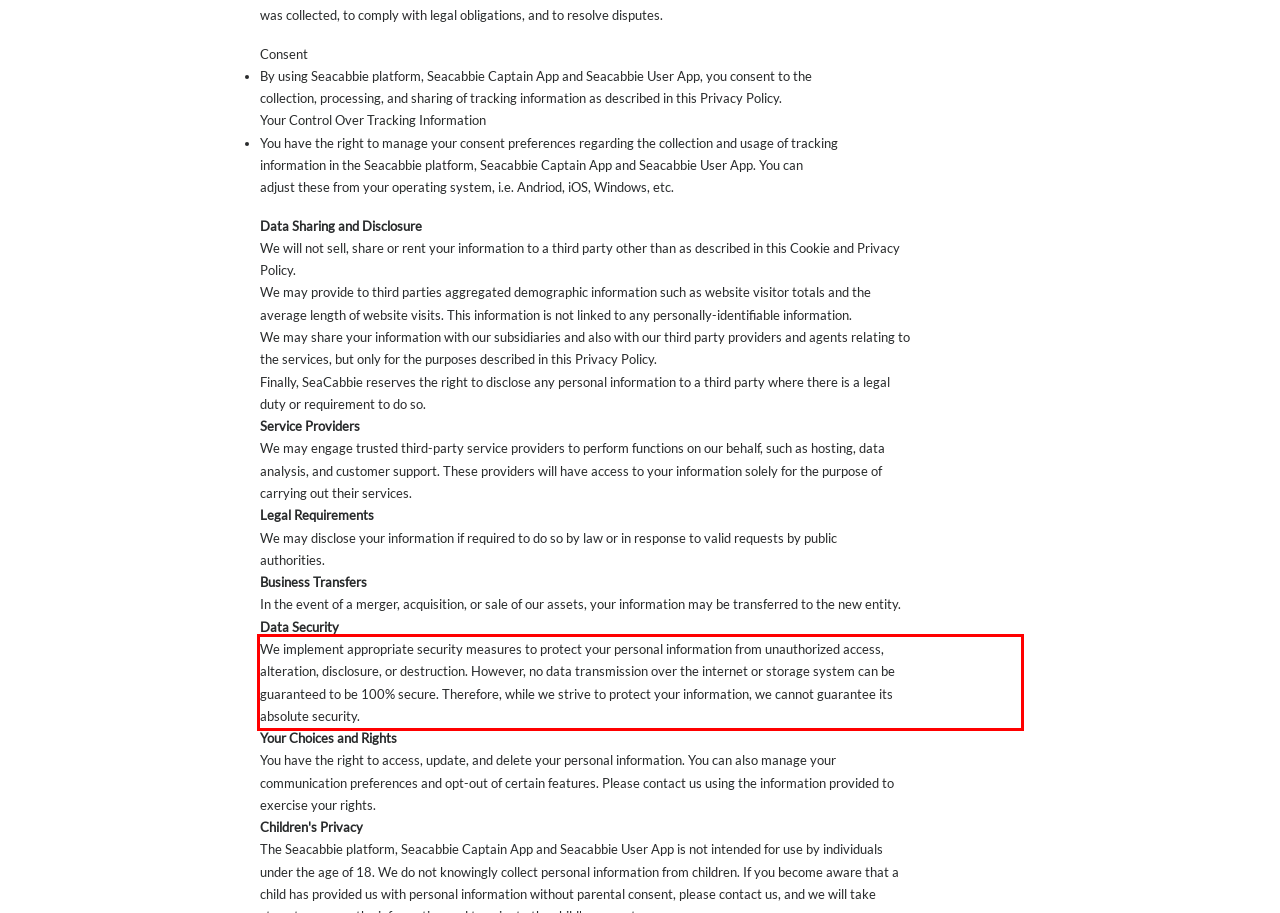You are provided with a screenshot of a webpage featuring a red rectangle bounding box. Extract the text content within this red bounding box using OCR.

We implement appropriate security measures to protect your personal information from unauthorized access, alteration, disclosure, or destruction. However, no data transmission over the internet or storage system can be guaranteed to be 100% secure. Therefore, while we strive to protect your information, we cannot guarantee its absolute security.